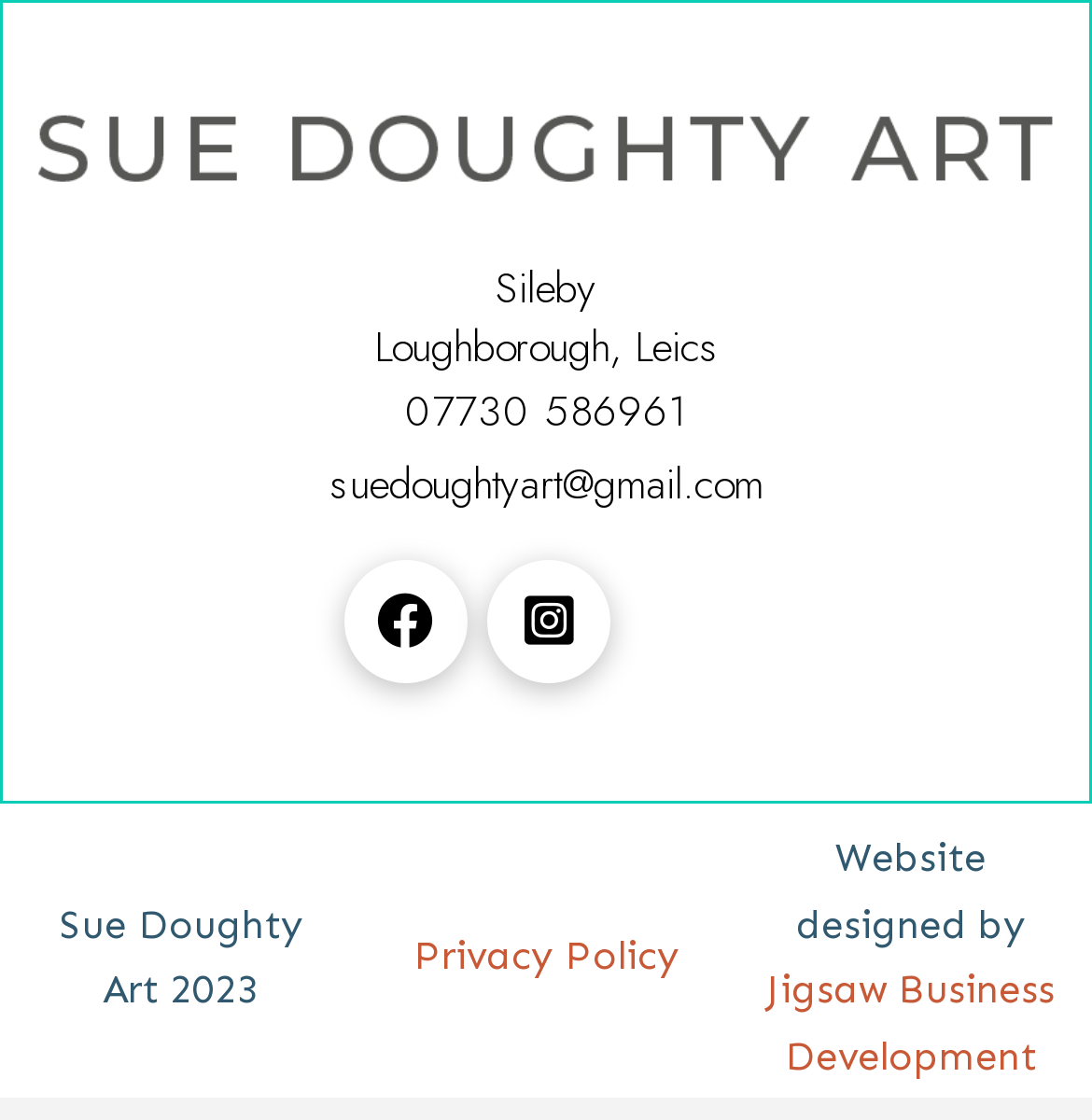Use a single word or phrase to answer the question: 
Who designed the website?

Jigsaw Business Development